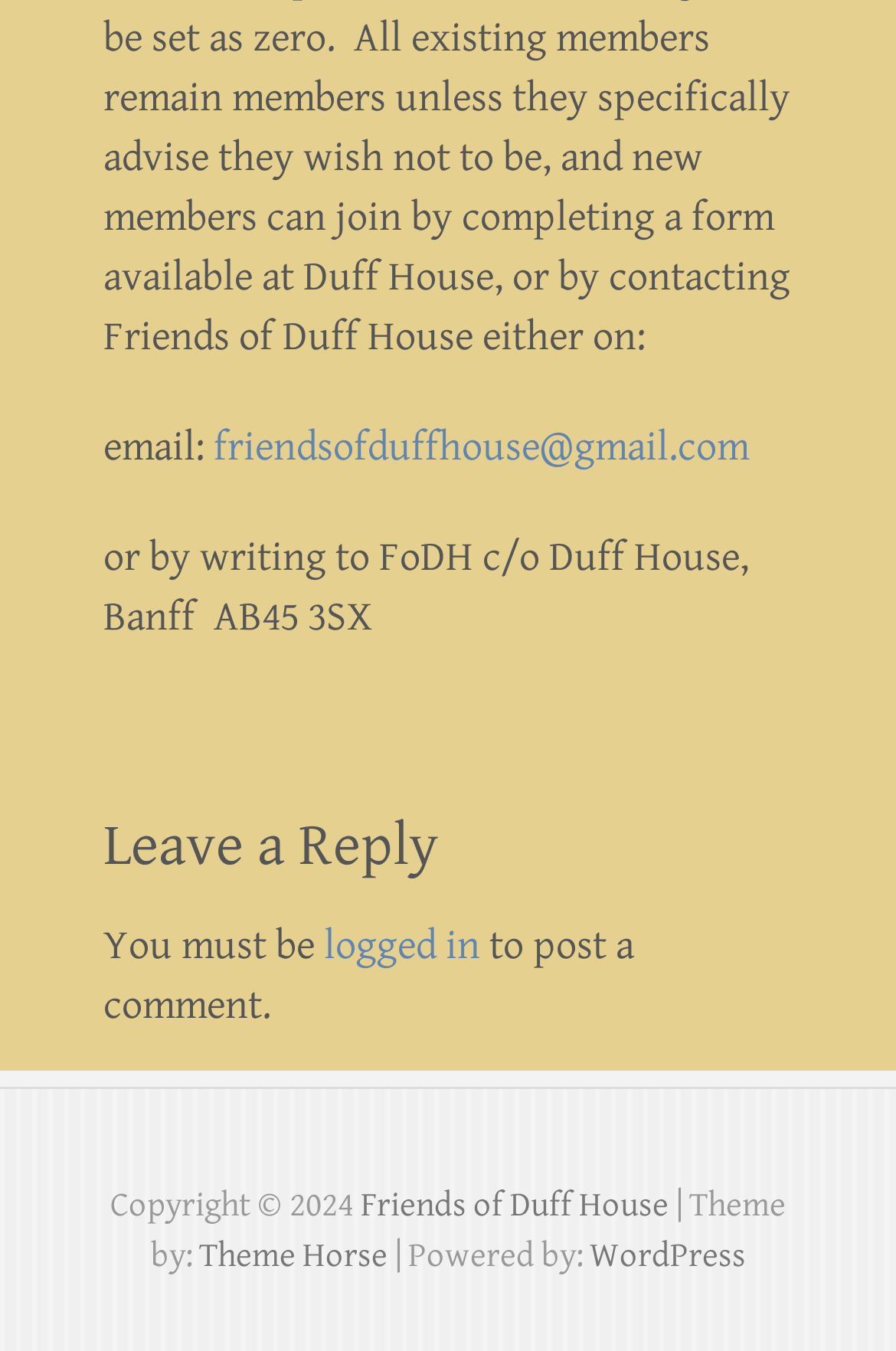What is the email address to contact Friends of Duff House?
Based on the visual content, answer with a single word or a brief phrase.

friendsofduffhouse@gmail.com